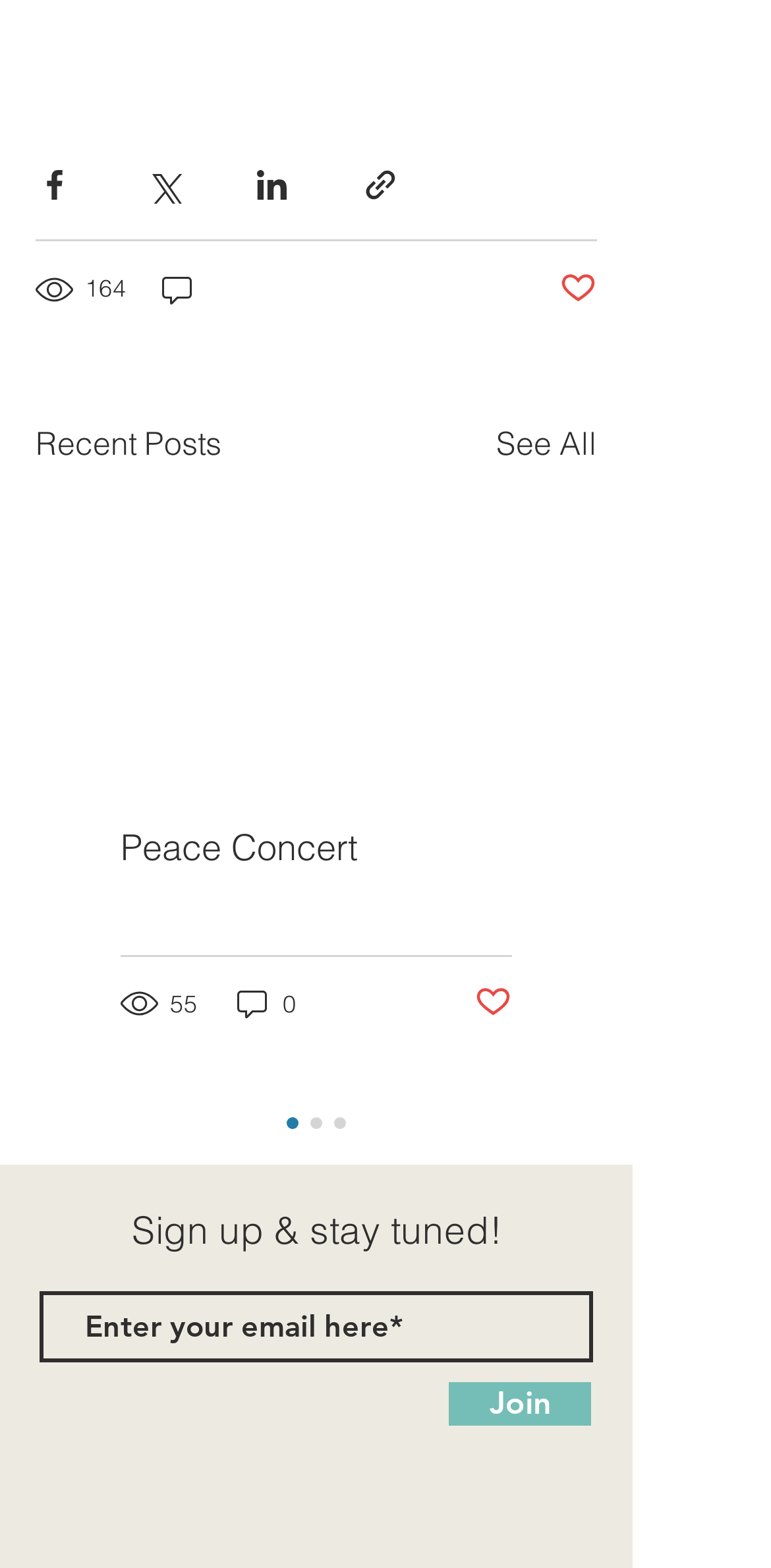Find the bounding box coordinates of the element's region that should be clicked in order to follow the given instruction: "Share via Facebook". The coordinates should consist of four float numbers between 0 and 1, i.e., [left, top, right, bottom].

[0.046, 0.105, 0.095, 0.129]